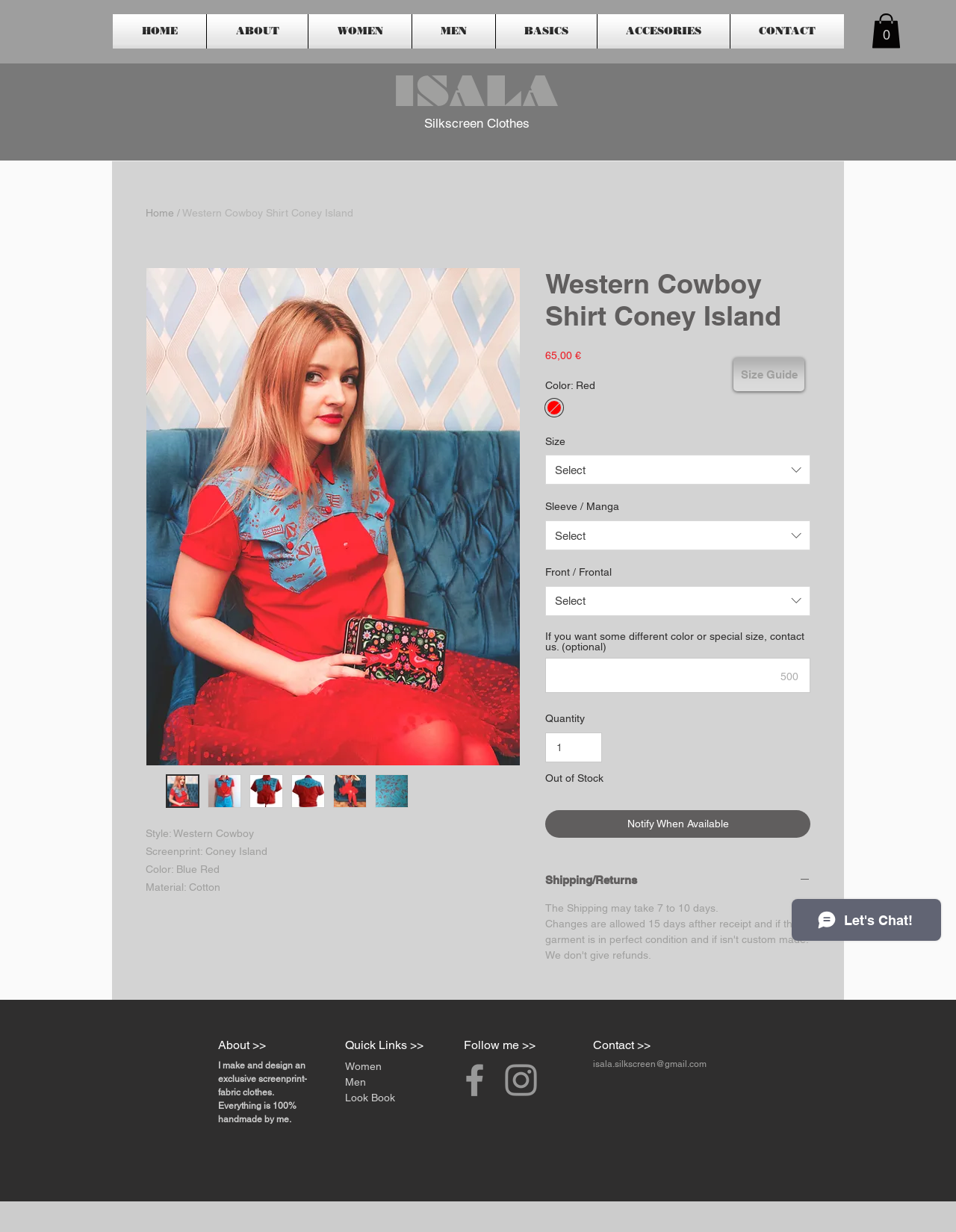Specify the bounding box coordinates of the region I need to click to perform the following instruction: "Contact BOYD". The coordinates must be four float numbers in the range of 0 to 1, i.e., [left, top, right, bottom].

None